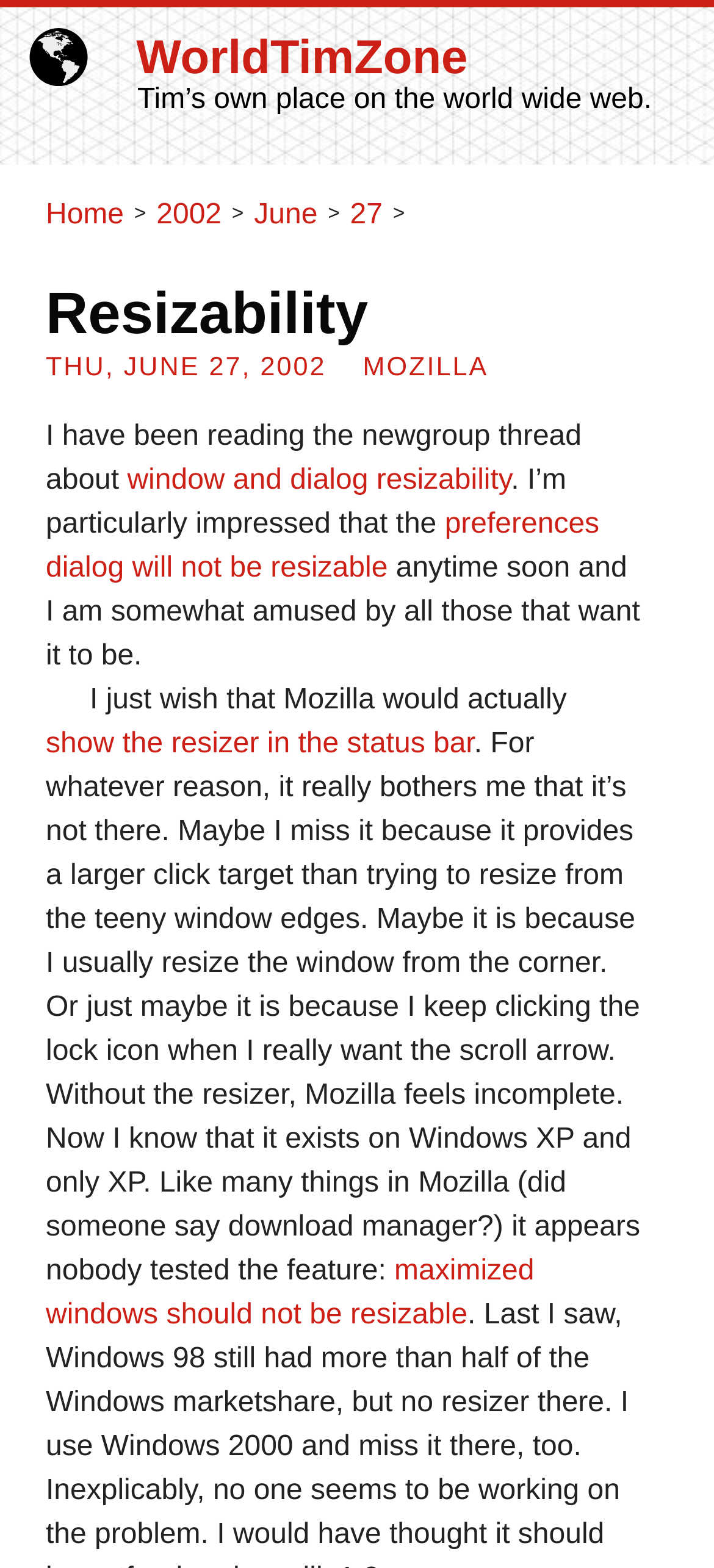What is the author's opinion about maximized windows?
Refer to the image and give a detailed response to the question.

The author's opinion about maximized windows can be found in the blog post content, which mentions that maximized windows should not be resizable. This is indicated by the link element with the text 'maximized windows should not be resizable'.